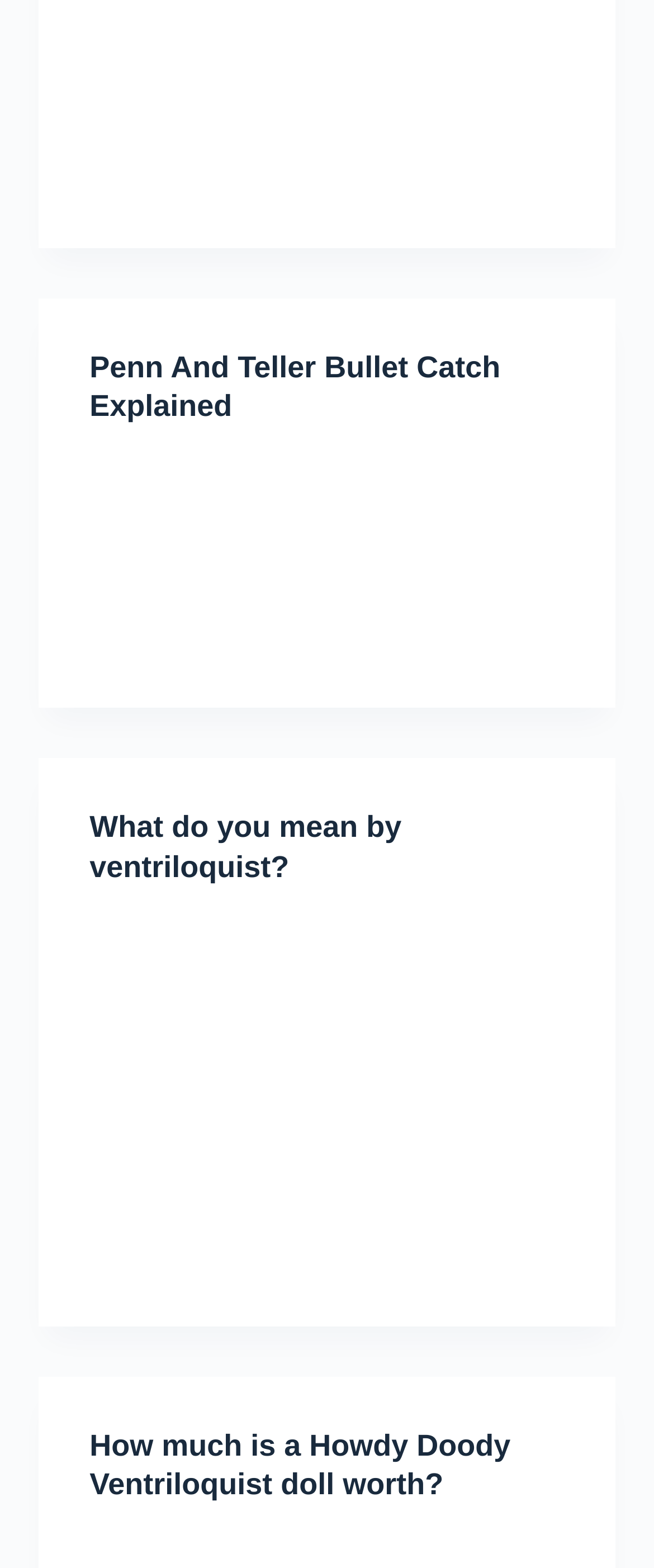How many links are in the second article?
Give a one-word or short phrase answer based on the image.

2